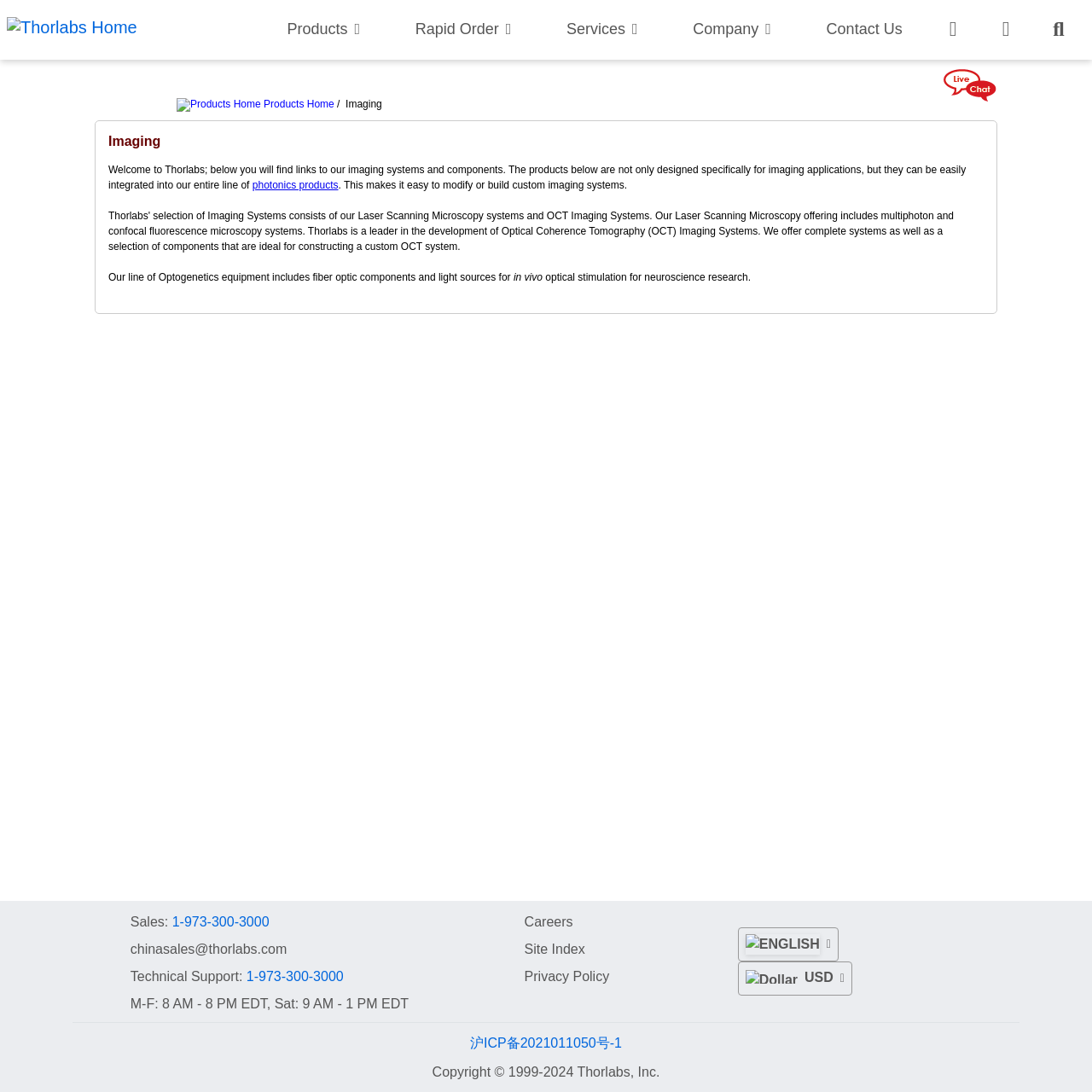Identify the bounding box coordinates of the clickable region to carry out the given instruction: "Contact Us".

[0.75, 0.006, 0.833, 0.048]